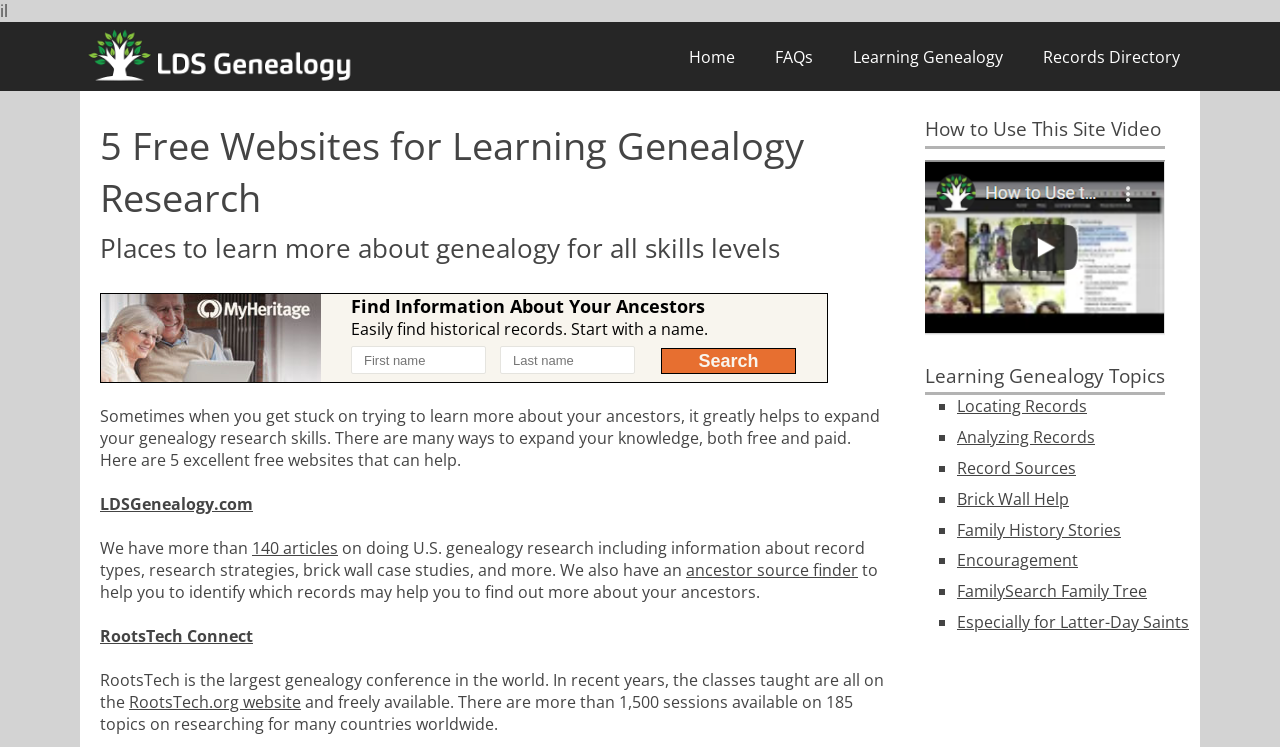Please find and report the bounding box coordinates of the element to click in order to perform the following action: "Click on the 'LDS Genealogy' link". The coordinates should be expressed as four float numbers between 0 and 1, in the format [left, top, right, bottom].

[0.062, 0.029, 0.281, 0.121]